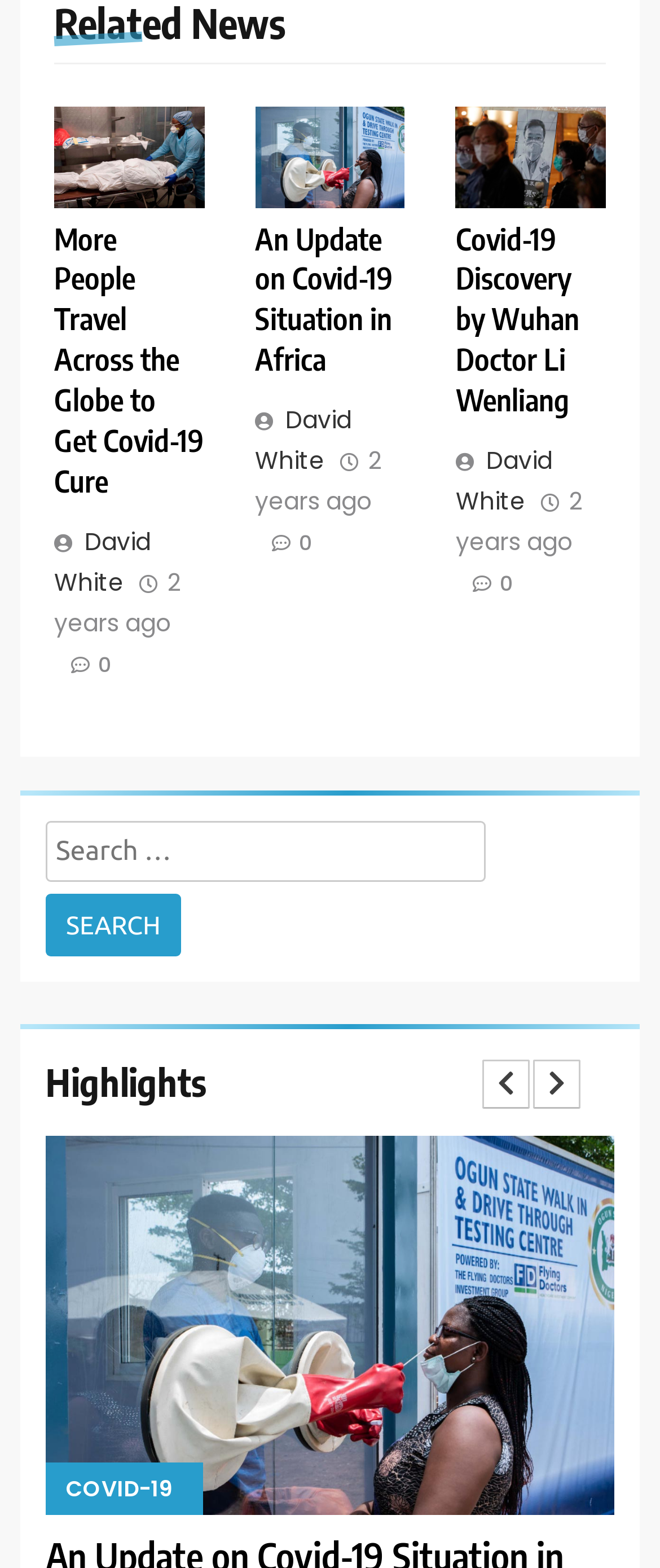Locate the bounding box coordinates of the area that needs to be clicked to fulfill the following instruction: "Next page". The coordinates should be in the format of four float numbers between 0 and 1, namely [left, top, right, bottom].

[0.808, 0.676, 0.879, 0.707]